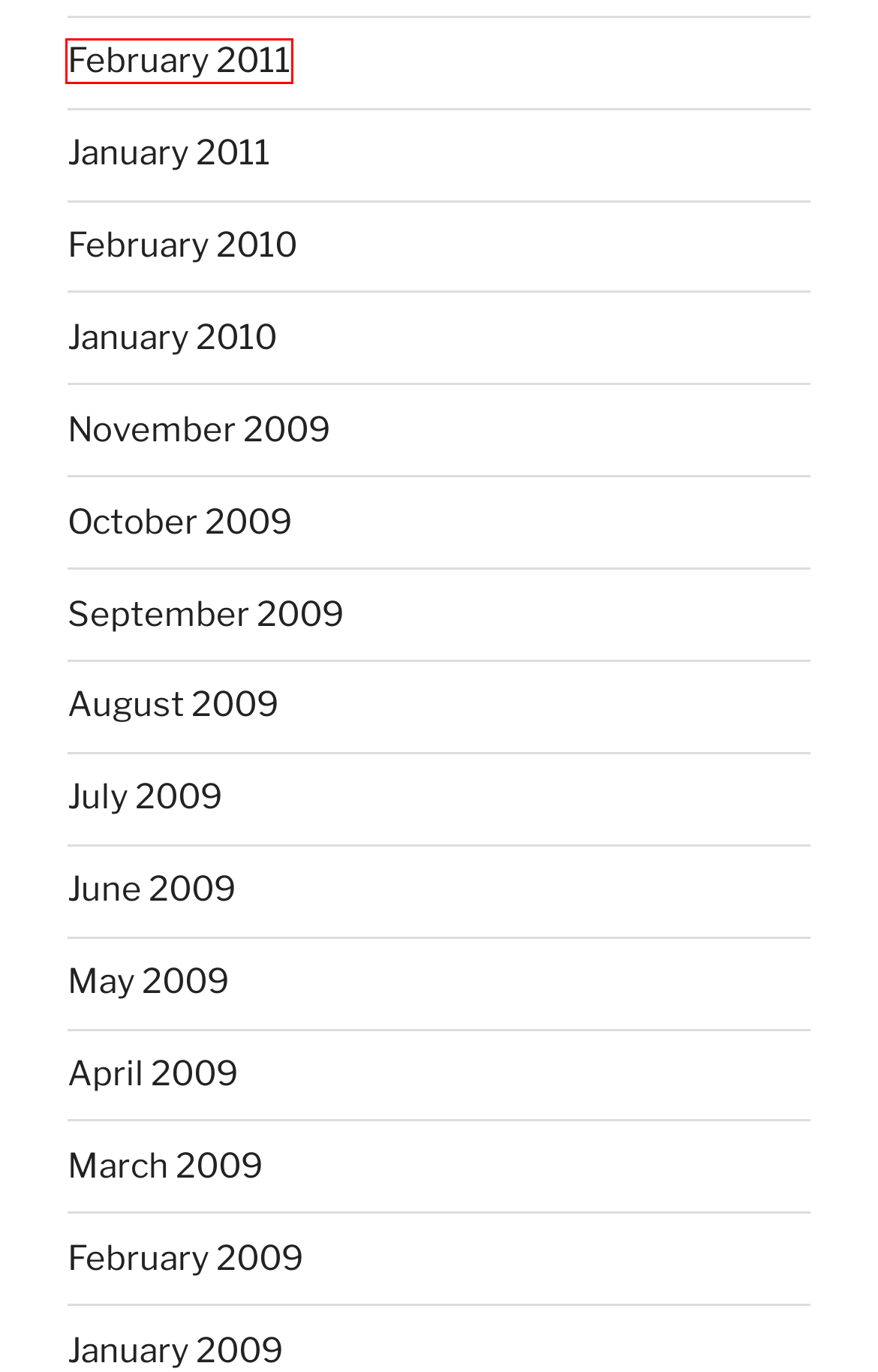You are looking at a screenshot of a webpage with a red bounding box around an element. Determine the best matching webpage description for the new webpage resulting from clicking the element in the red bounding box. Here are the descriptions:
A. September 2009 – Order of Eris
B. June 2009 – Order of Eris
C. February 2011 – Order of Eris
D. August 2009 – Order of Eris
E. November 2009 – Order of Eris
F. May 2009 – Order of Eris
G. July 2009 – Order of Eris
H. March 2009 – Order of Eris

C